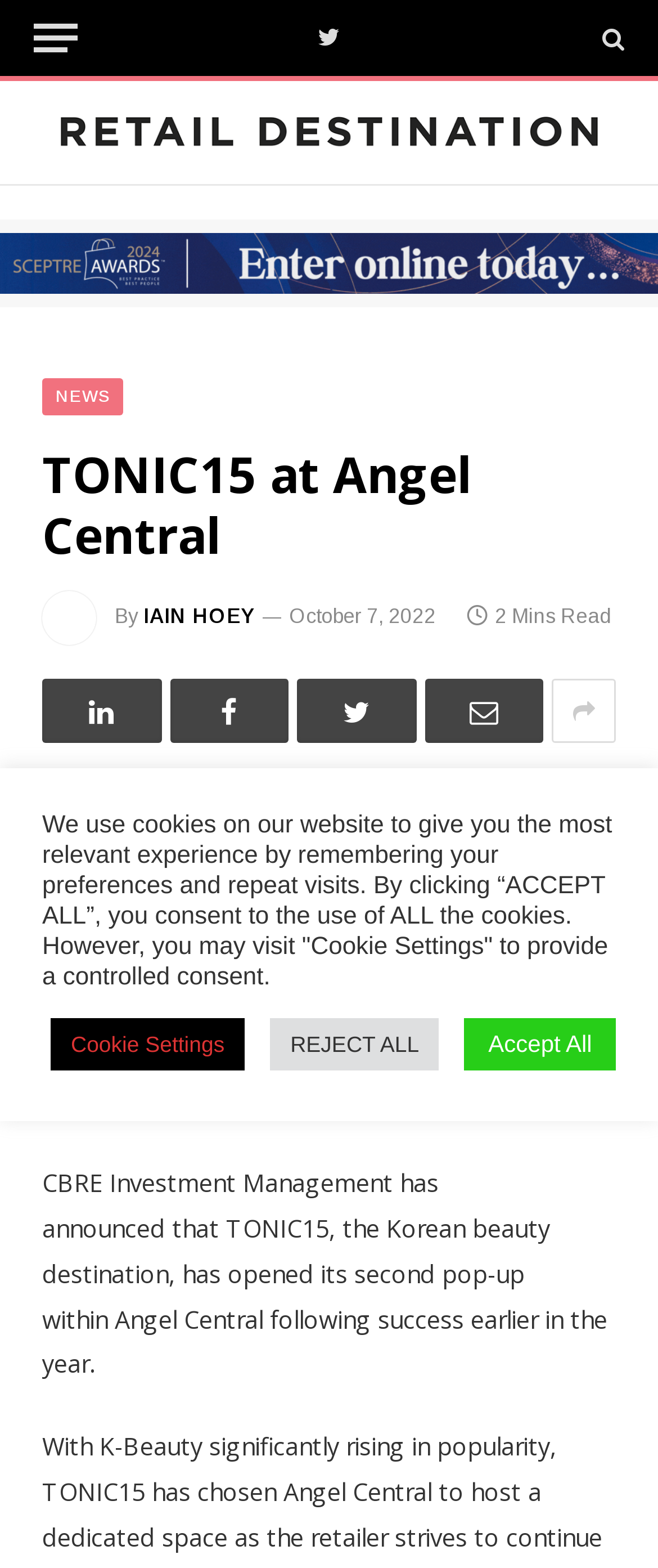From the image, can you give a detailed response to the question below:
What is the name of the retail destination?

I determined the answer by looking at the heading element 'TONIC15 at Angel Central' and the link element 'Retail Destination' which suggests that TONIC15 is the name of the retail destination.